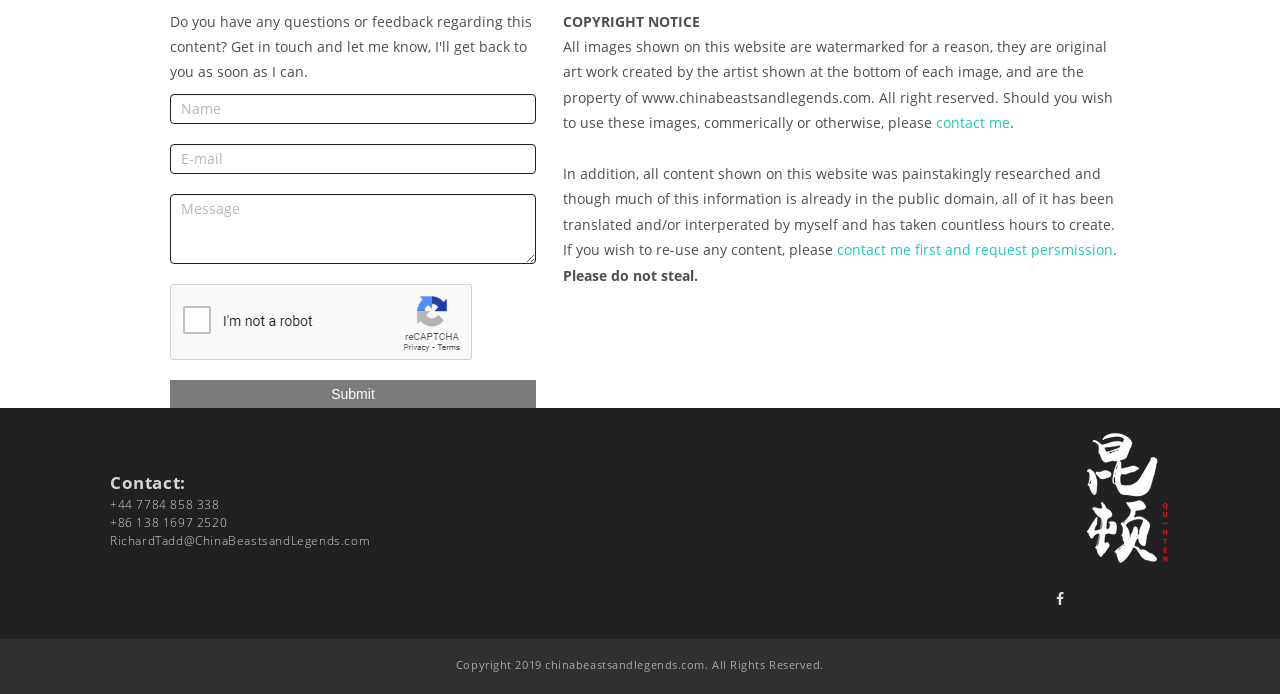Please give a one-word or short phrase response to the following question: 
How can you use the images commercially?

Contact the artist